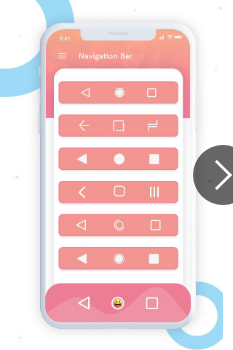What is the purpose of the app?
Using the visual information, answer the question in a single word or phrase.

customizing device's navigation features